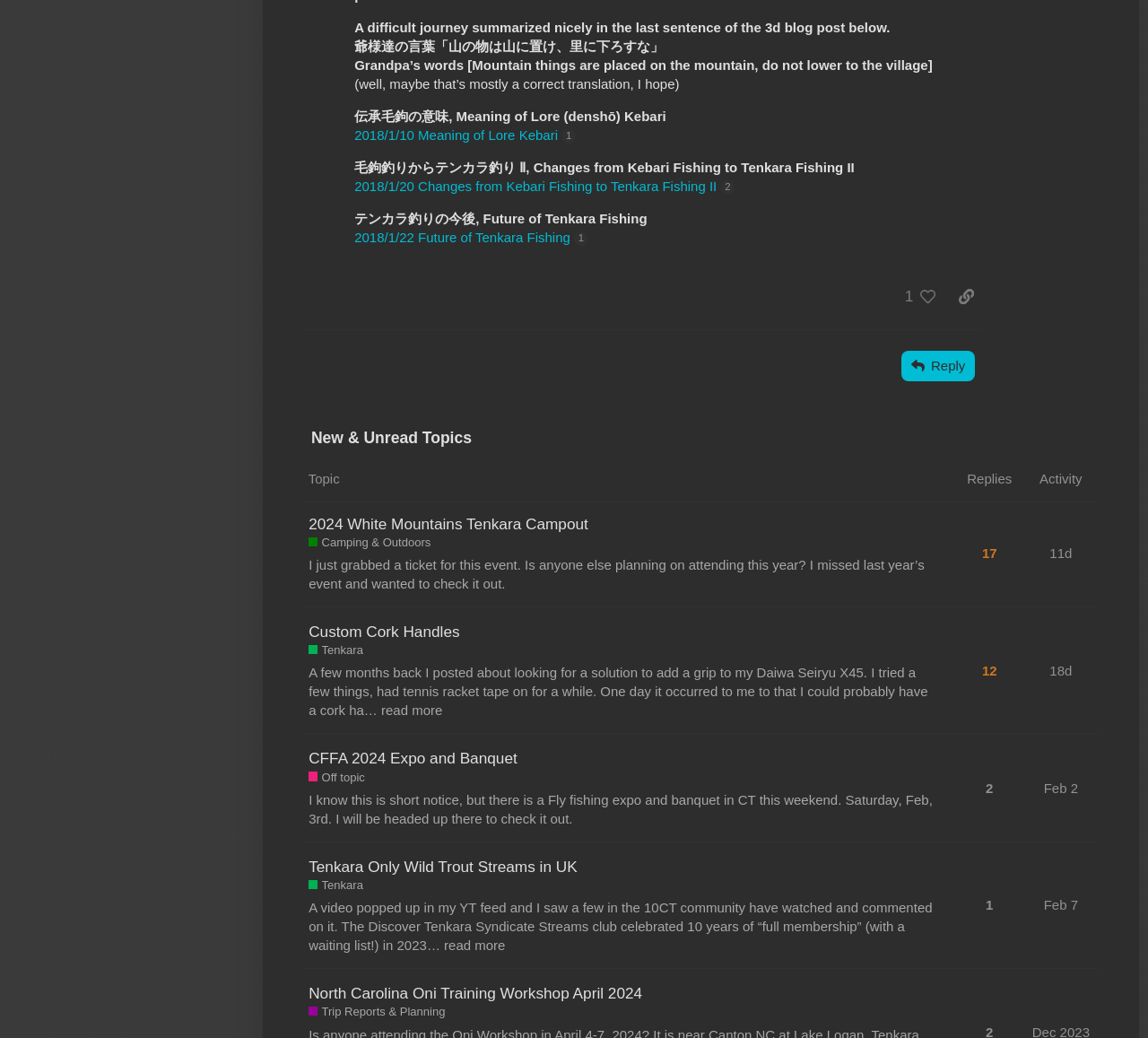Please mark the bounding box coordinates of the area that should be clicked to carry out the instruction: "Click the '2024 White Mountains Tenkara Campout' topic".

[0.269, 0.483, 0.512, 0.526]